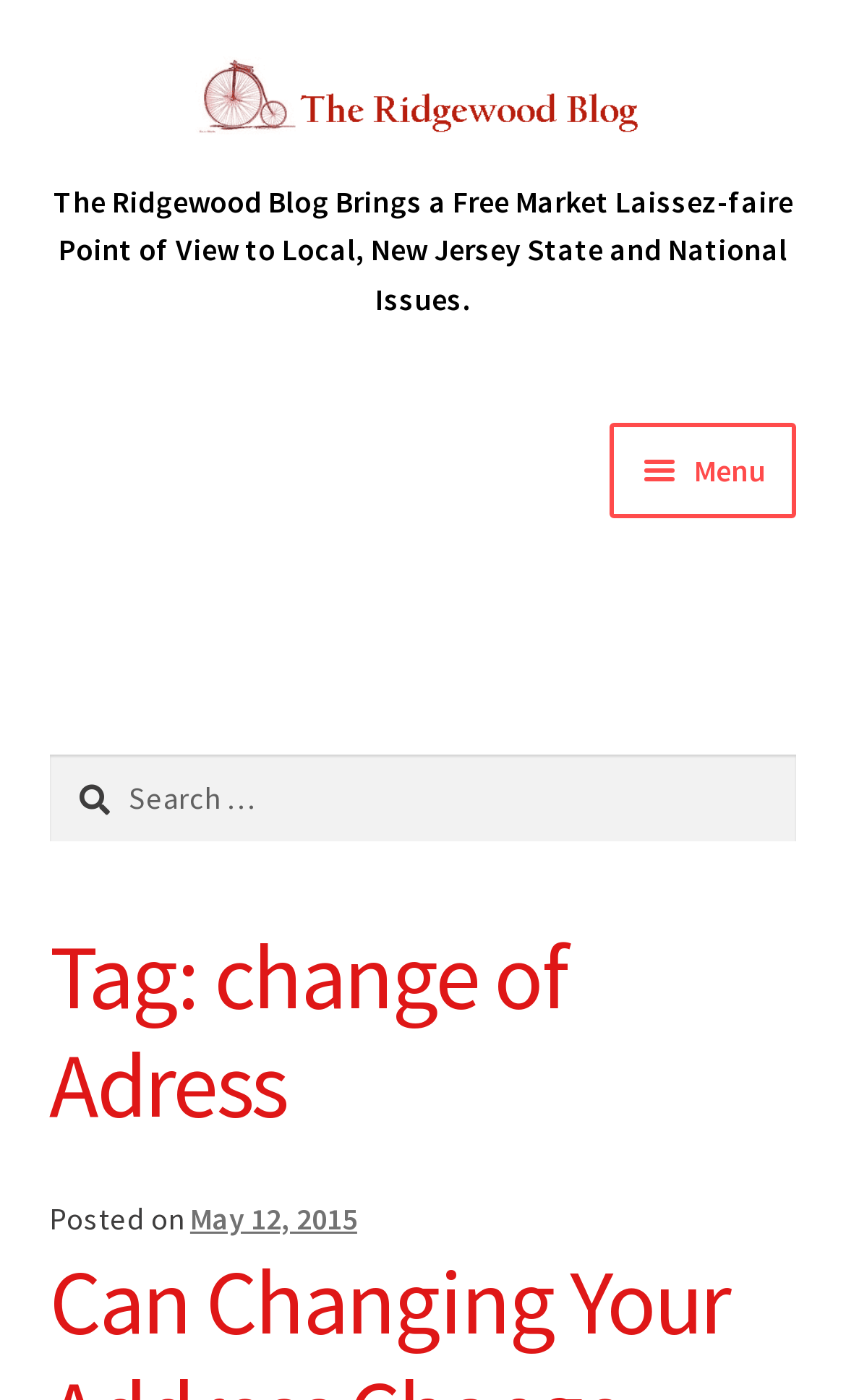Determine the bounding box coordinates of the element that should be clicked to execute the following command: "go to the HOME page".

[0.058, 0.371, 0.942, 0.446]